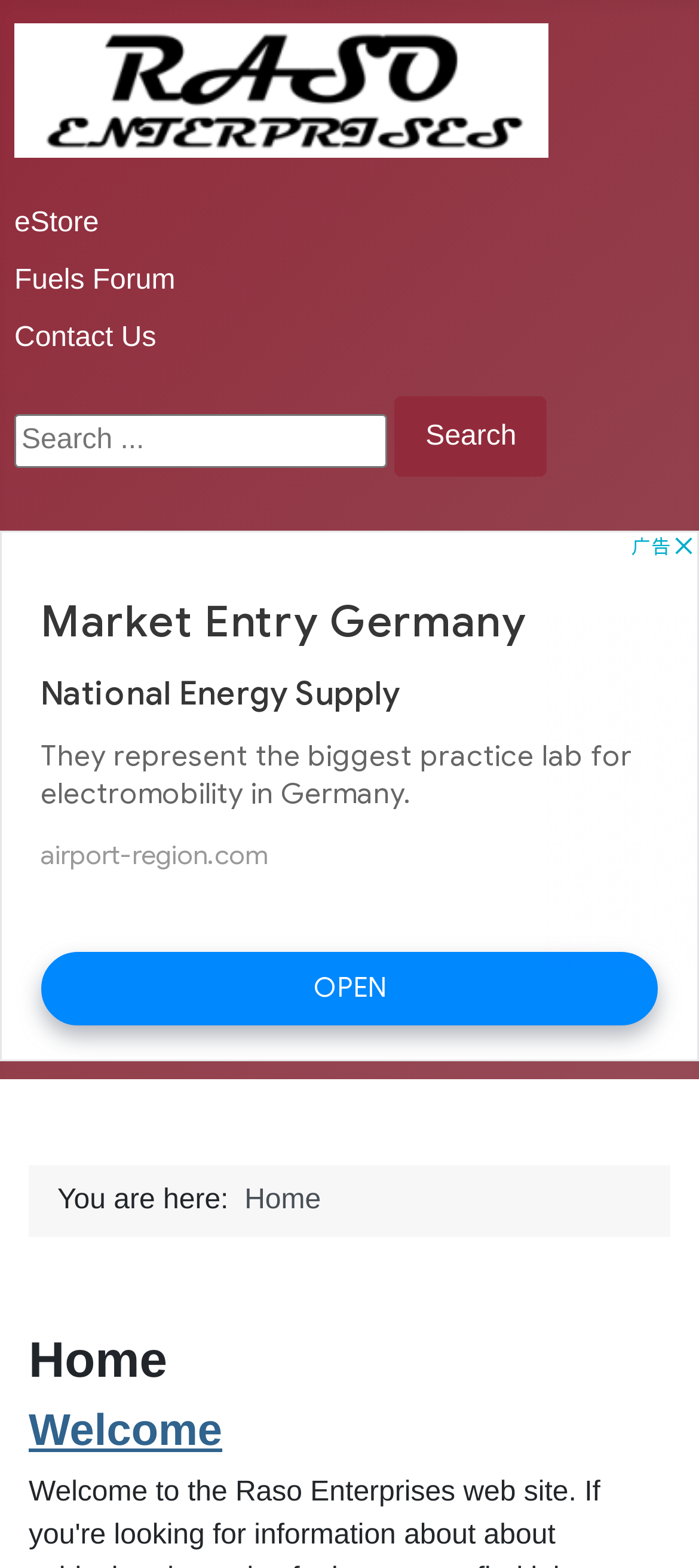What is the name of the company?
Answer with a single word or phrase, using the screenshot for reference.

Raso Enterprises